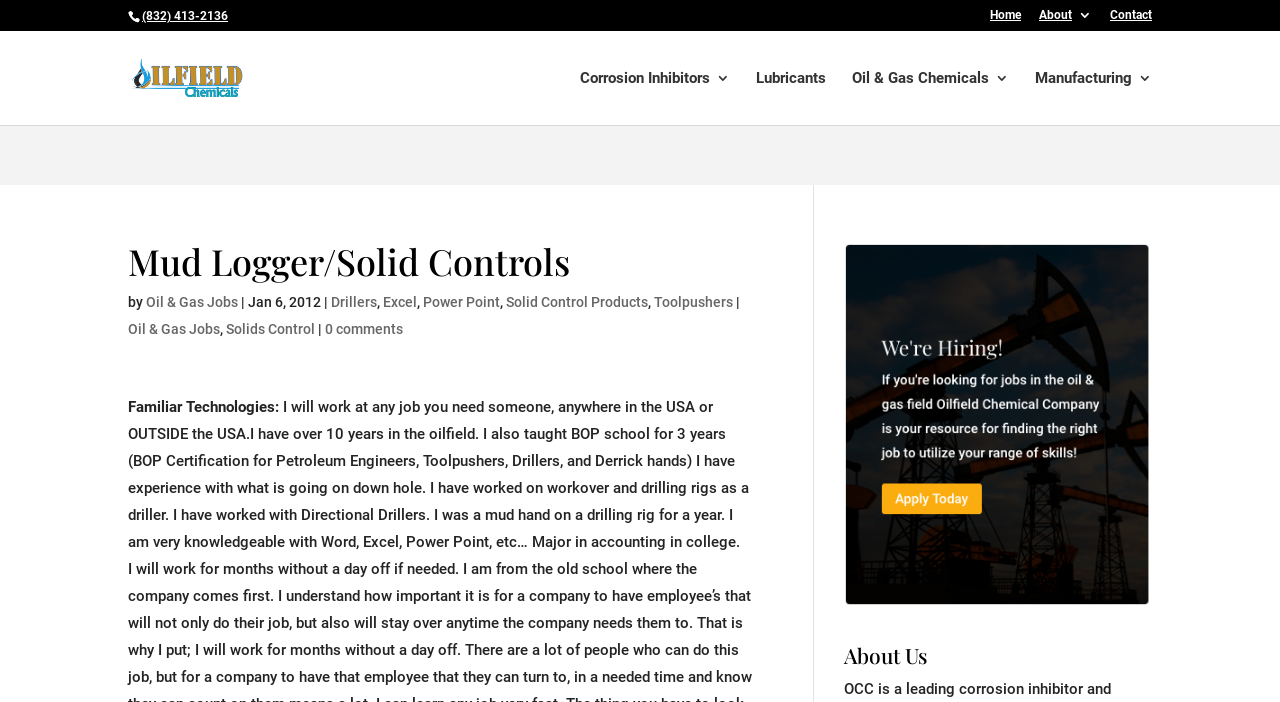How many links are there in the top navigation bar?
Please answer the question with a single word or phrase, referencing the image.

4